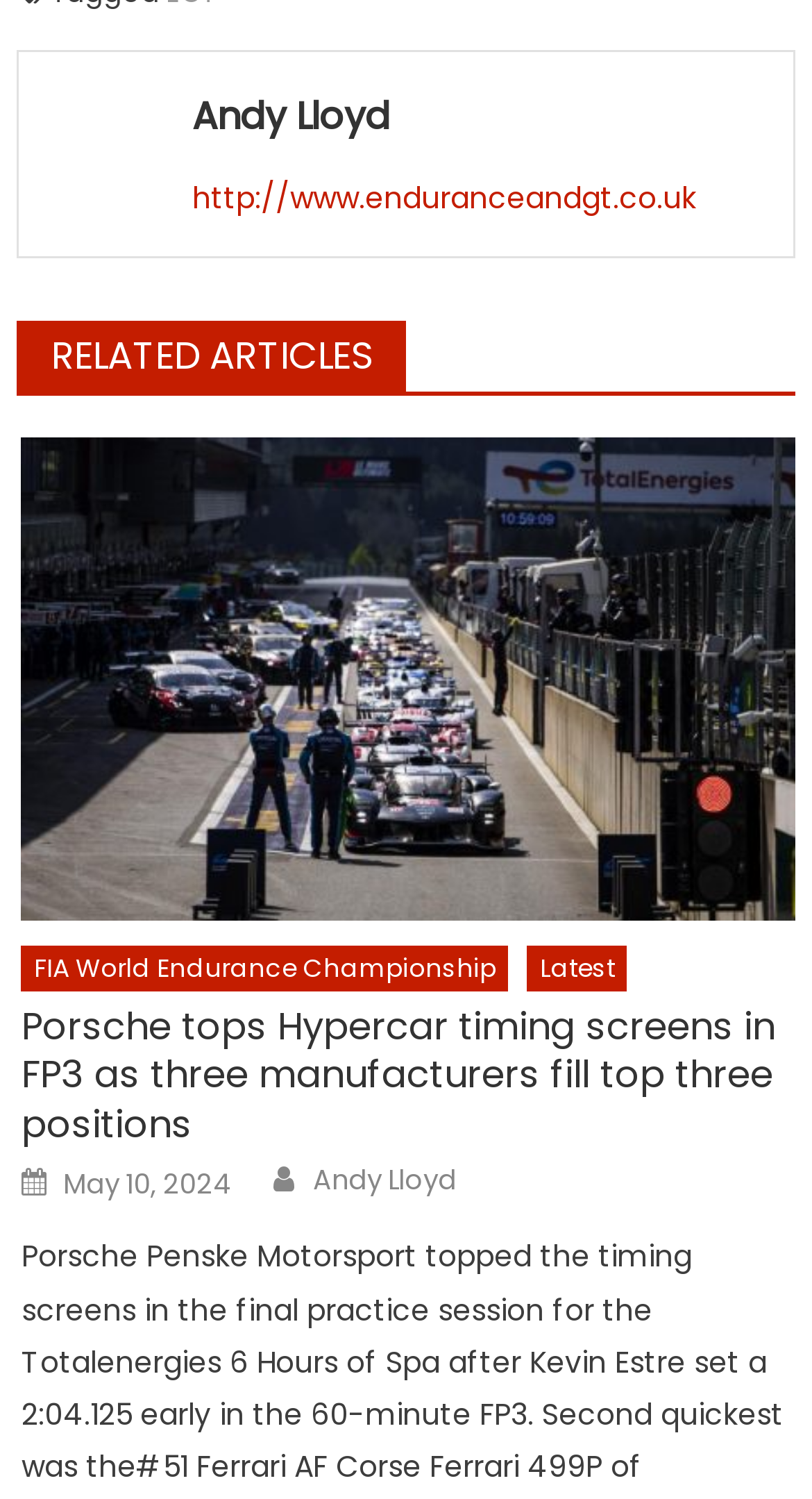Identify the bounding box coordinates for the UI element described as: "May 10, 2024May 10, 2024". The coordinates should be provided as four floats between 0 and 1: [left, top, right, bottom].

[0.078, 0.778, 0.285, 0.804]